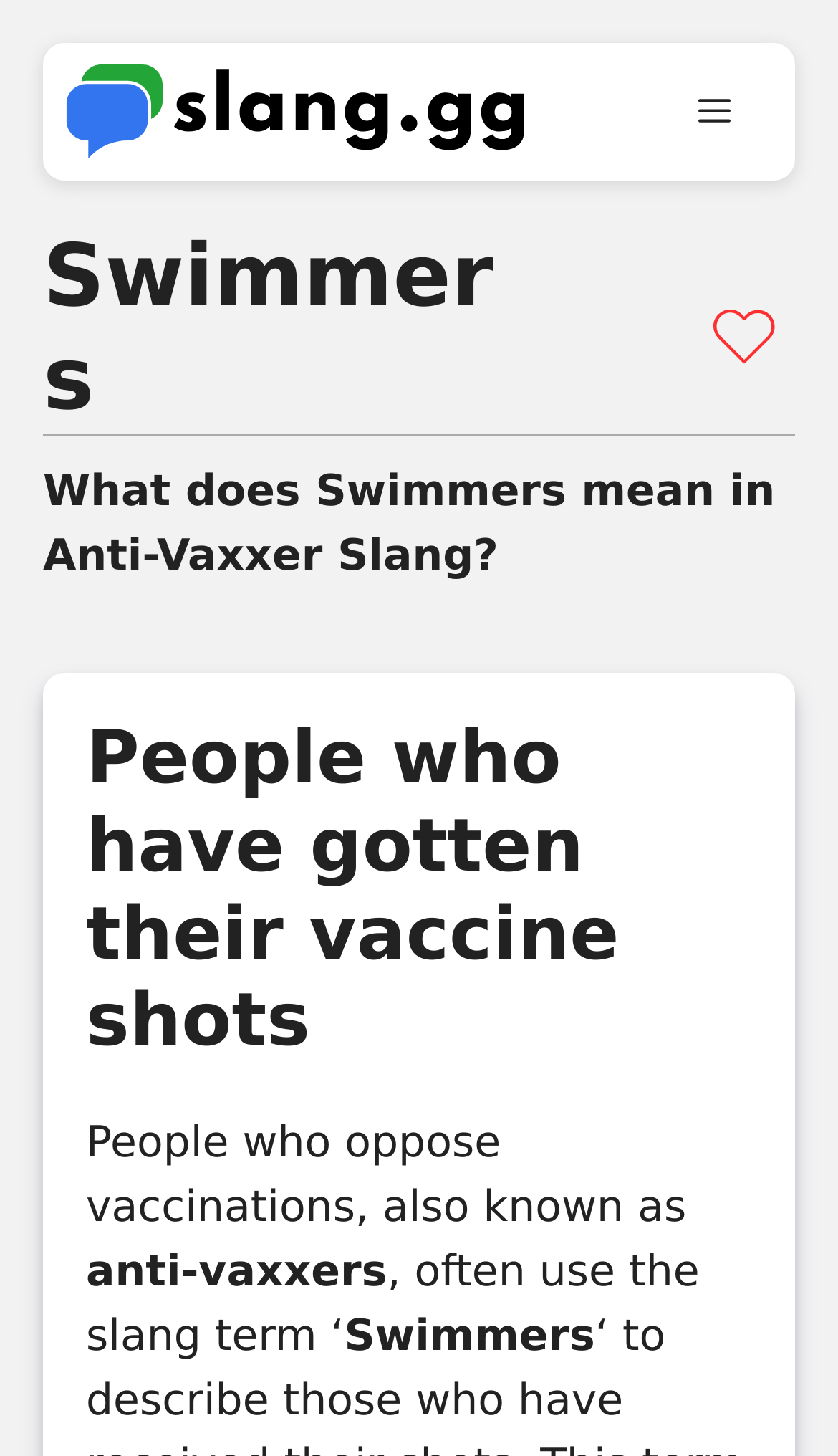Based on the image, give a detailed response to the question: What is the topic of the webpage?

The topic of the webpage can be determined by looking at the heading elements, which include 'Swimmers' and 'What does Swimmers mean in Anti-Vaxxer Slang?'. These headings suggest that the webpage is about the meaning of 'Swimmers' in the context of anti-vaxxer slang.